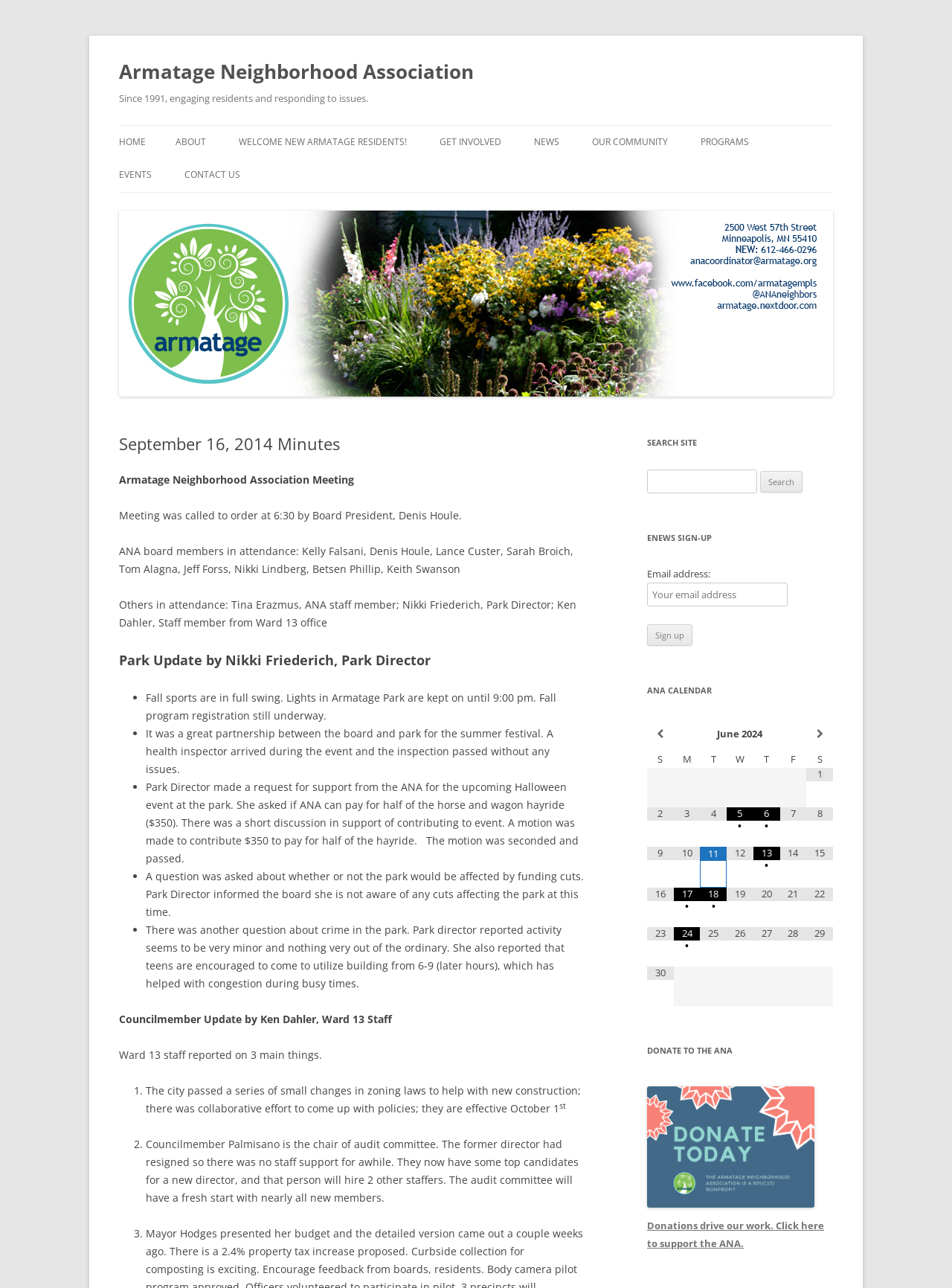Please answer the following question using a single word or phrase: 
What is the search function for on the webpage?

Searching the site